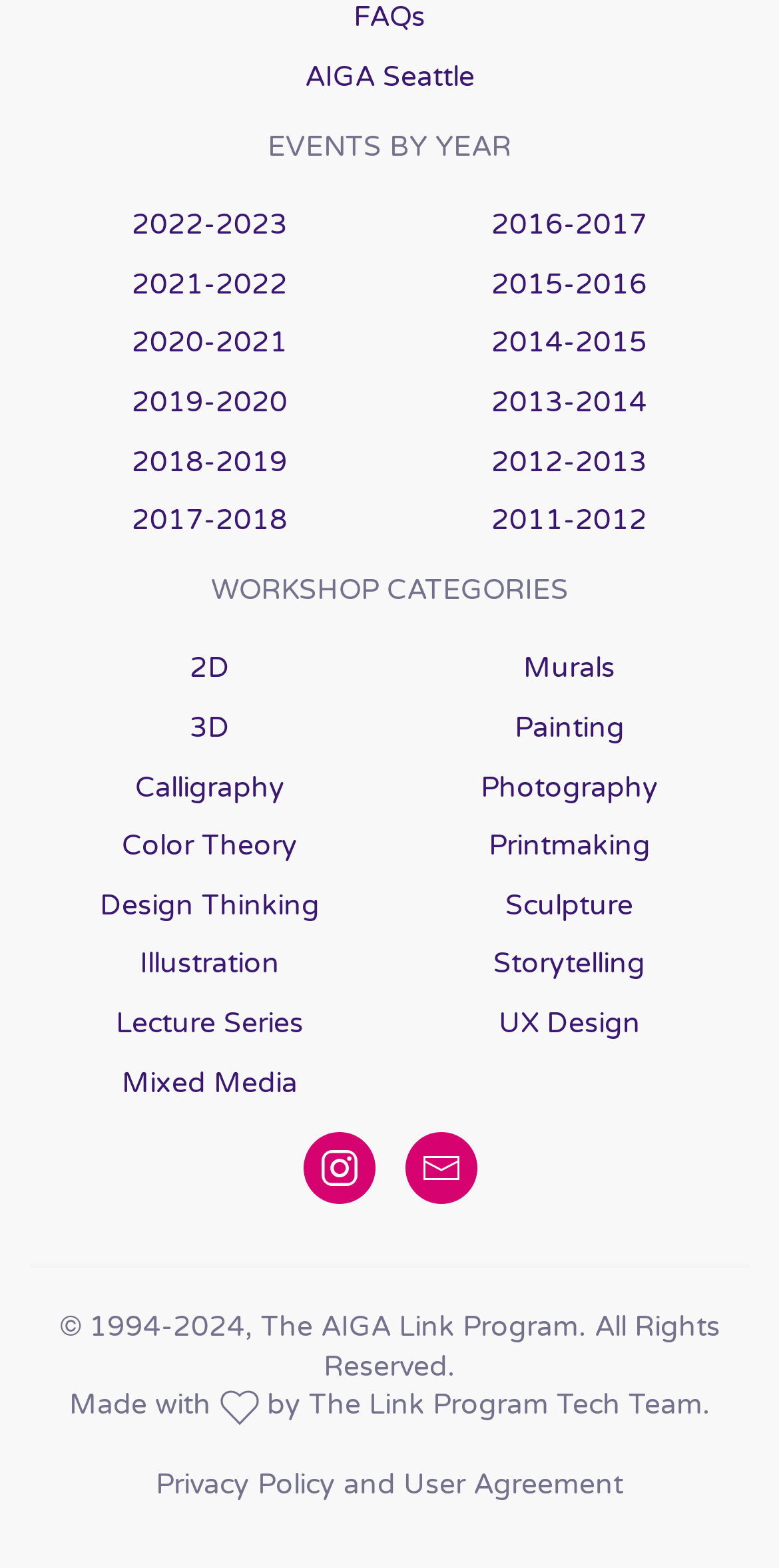What is the copyright year range?
Craft a detailed and extensive response to the question.

I looked at the static text at the bottom of the page and found the copyright year range, which is from 1994 to 2024.